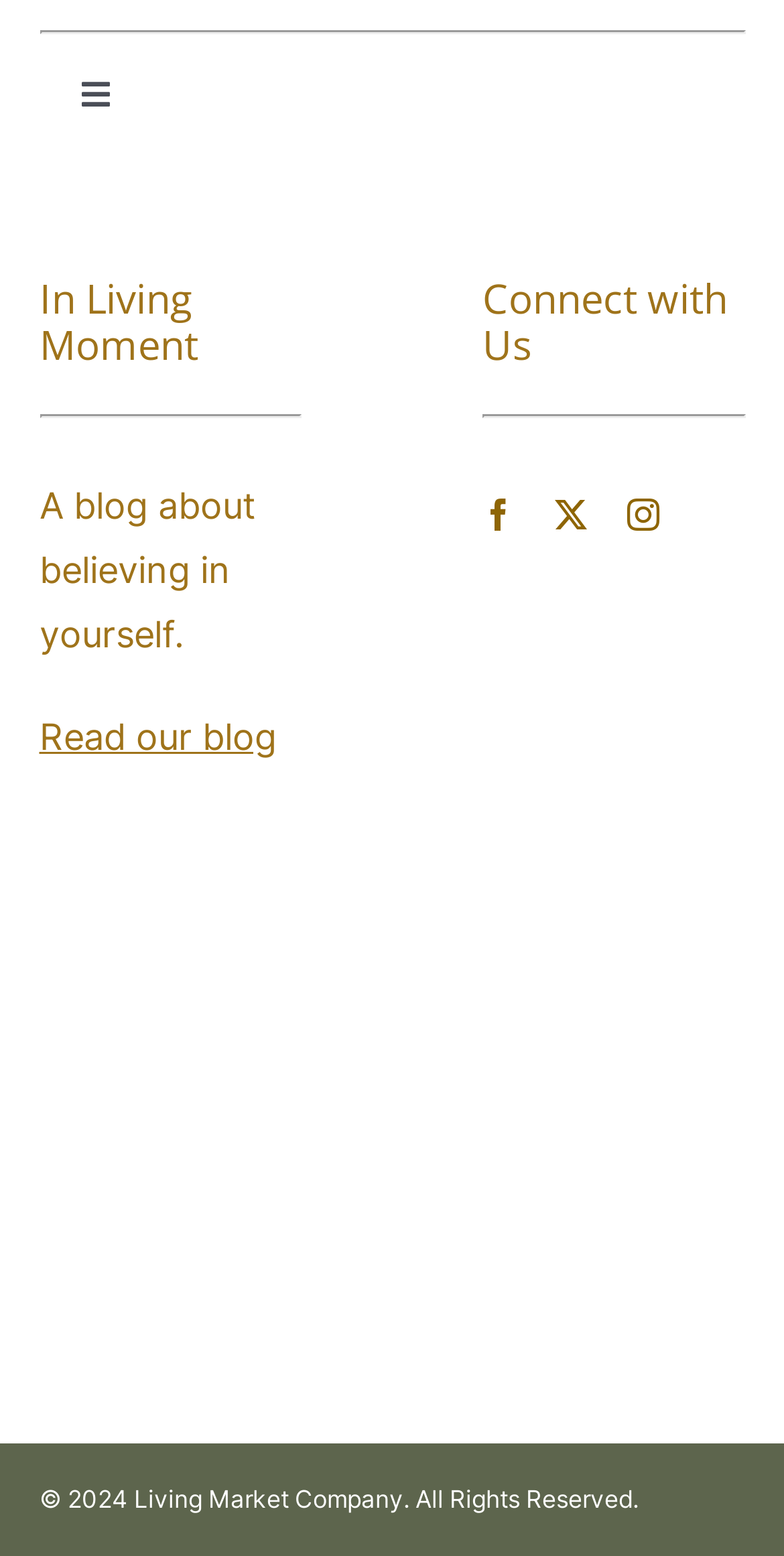Please specify the bounding box coordinates of the clickable region to carry out the following instruction: "Go to About page". The coordinates should be four float numbers between 0 and 1, in the format [left, top, right, bottom].

[0.0, 0.172, 1.0, 0.256]